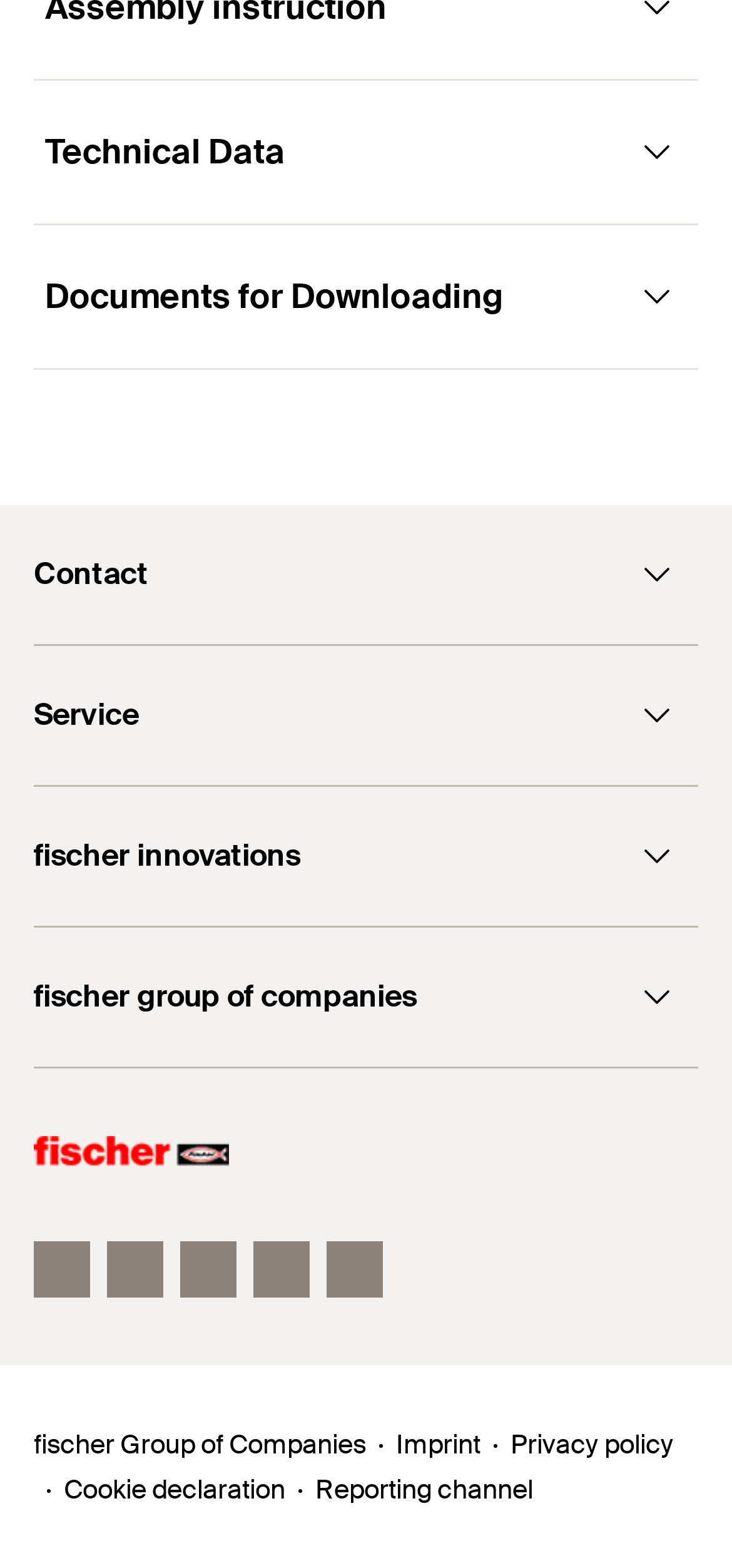What is the name of the company?
Look at the image and respond with a one-word or short-phrase answer.

fischer Group of Companies